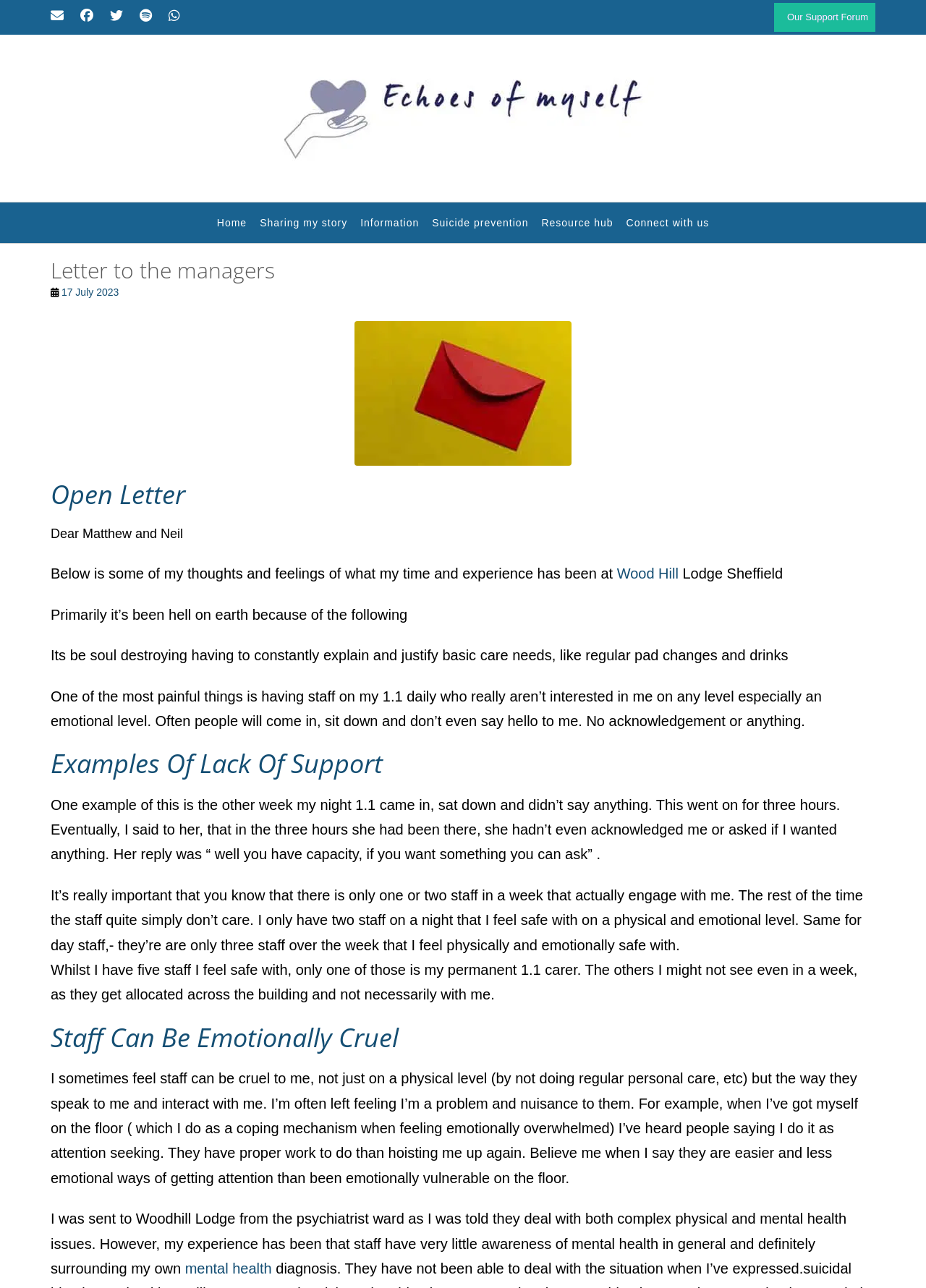Show me the bounding box coordinates of the clickable region to achieve the task as per the instruction: "View the 'Sharing my story' page".

[0.281, 0.167, 0.375, 0.179]